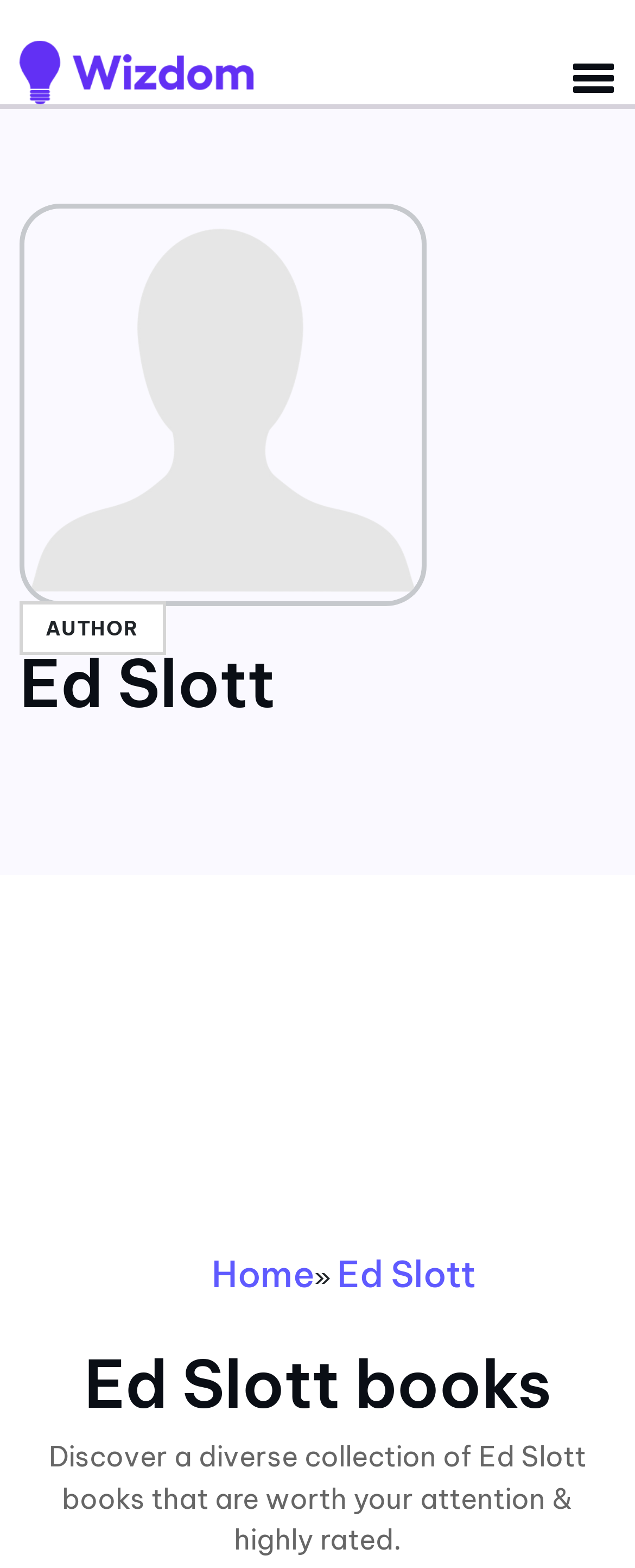What is the logo of the website?
Using the visual information, respond with a single word or phrase.

Wizdom Logo